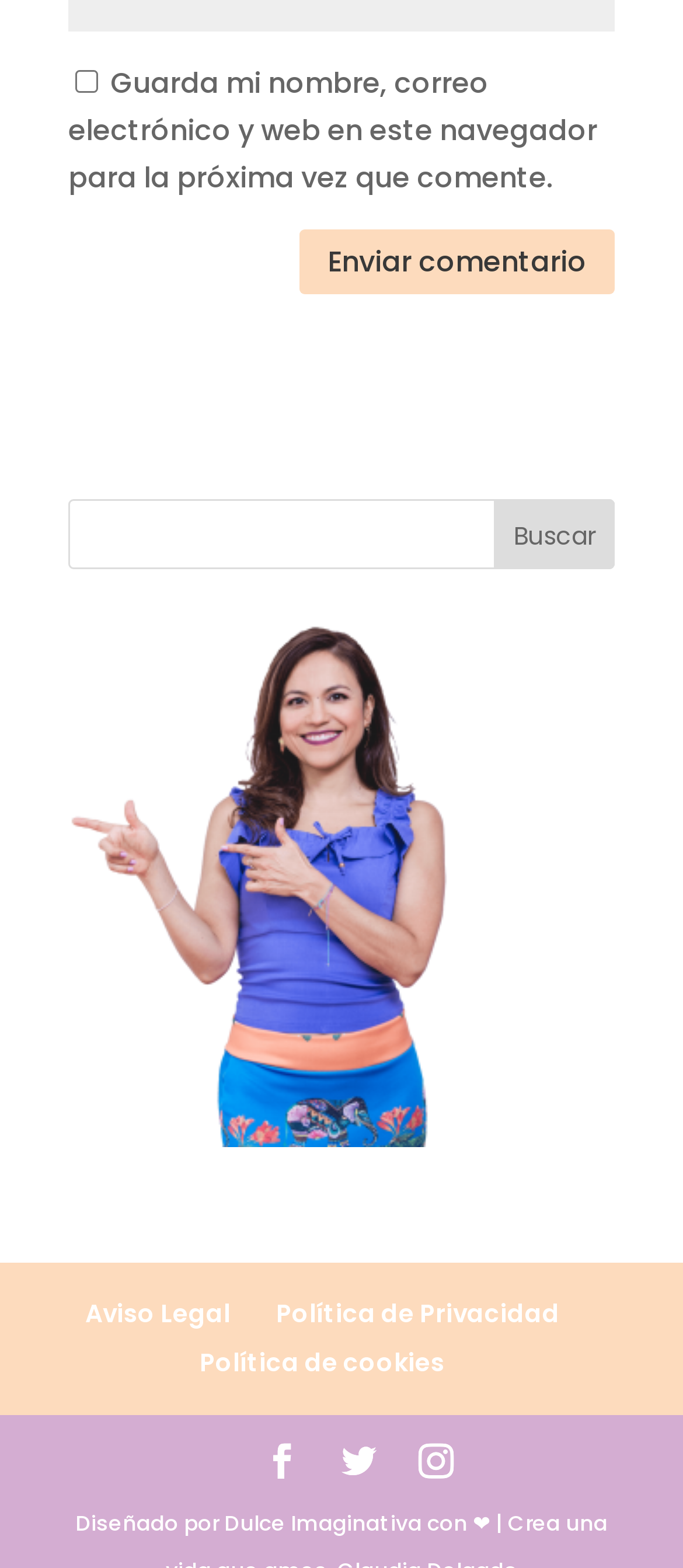Kindly determine the bounding box coordinates of the area that needs to be clicked to fulfill this instruction: "Click the send comment button".

[0.438, 0.147, 0.9, 0.188]